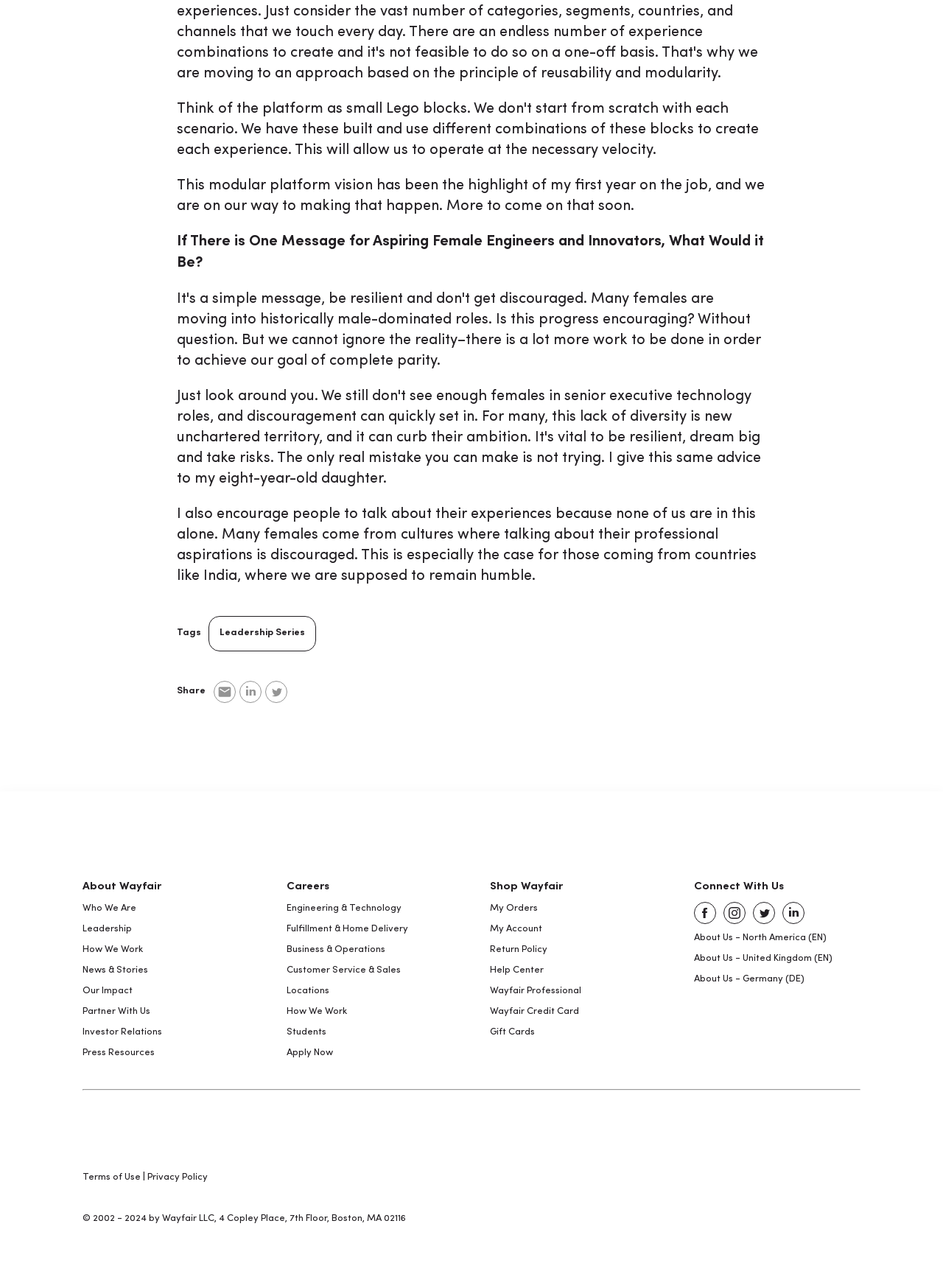Determine the bounding box coordinates for the element that should be clicked to follow this instruction: "View About Wayfair". The coordinates should be given as four float numbers between 0 and 1, in the format [left, top, right, bottom].

[0.088, 0.683, 0.264, 0.695]